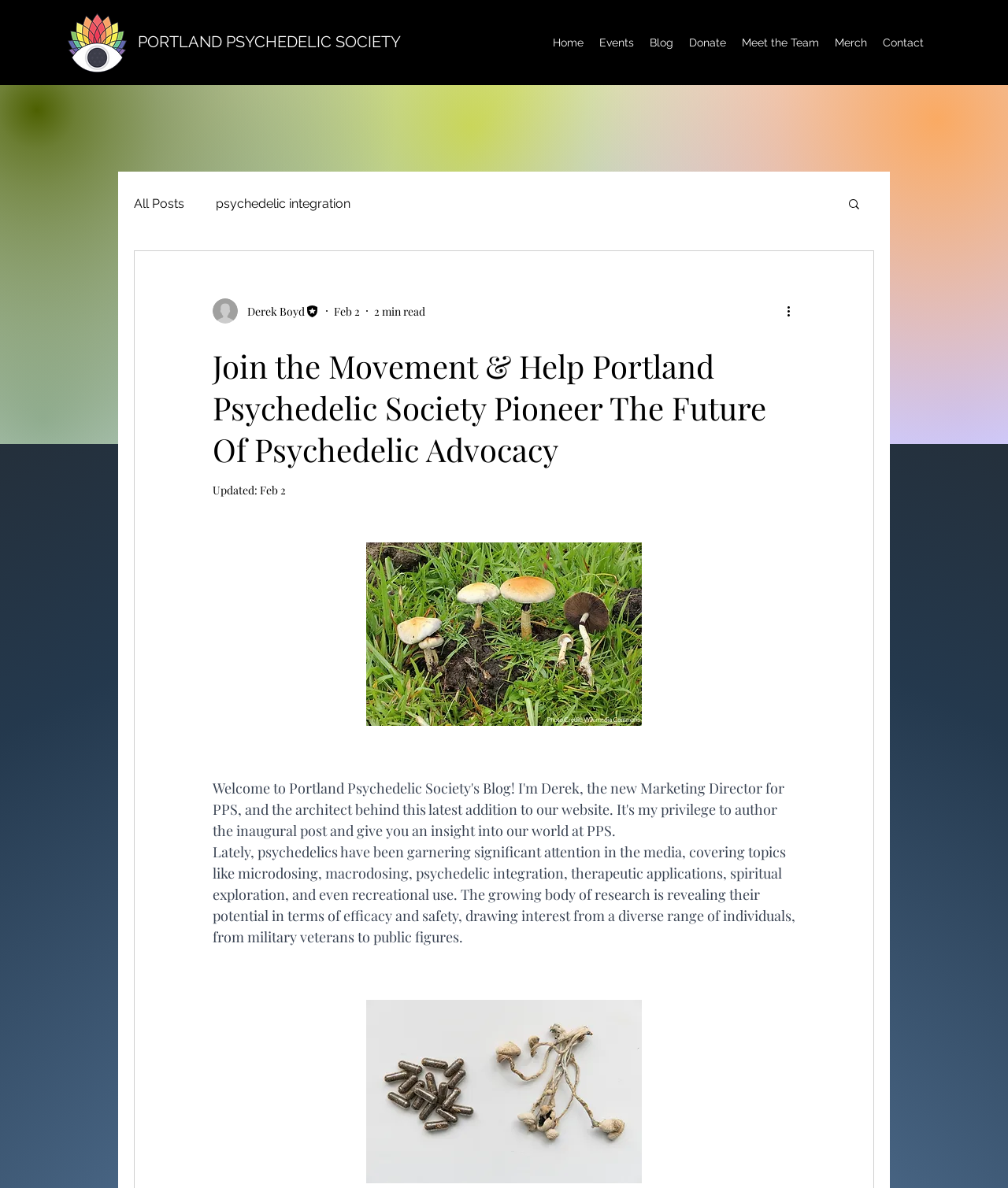Locate the UI element described by Meet the Team in the provided webpage screenshot. Return the bounding box coordinates in the format (top-left x, top-left y, bottom-right x, bottom-right y), ensuring all values are between 0 and 1.

[0.728, 0.026, 0.82, 0.046]